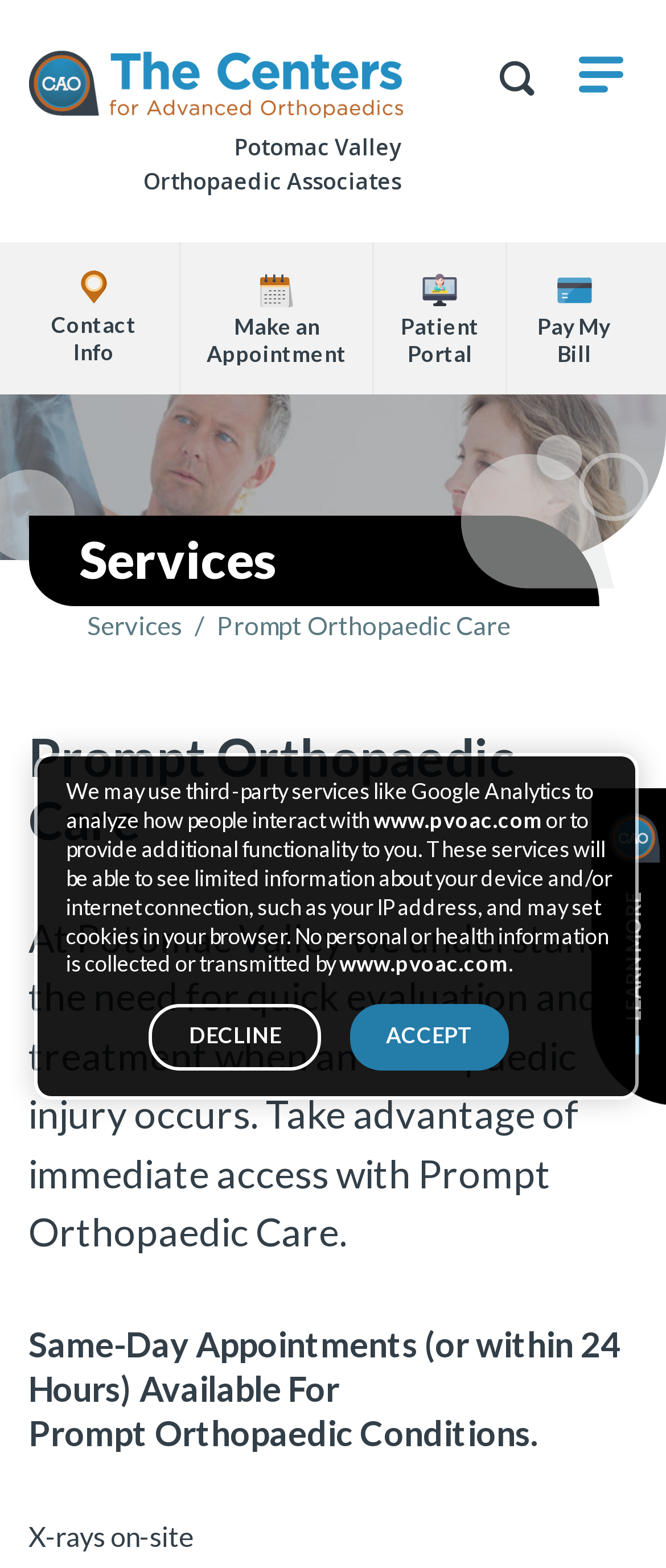From the webpage screenshot, identify the region described by Show Search Form. Provide the bounding box coordinates as (top-left x, top-left y, bottom-right x, bottom-right y), with each value being a floating point number between 0 and 1.

[0.72, 0.023, 0.832, 0.074]